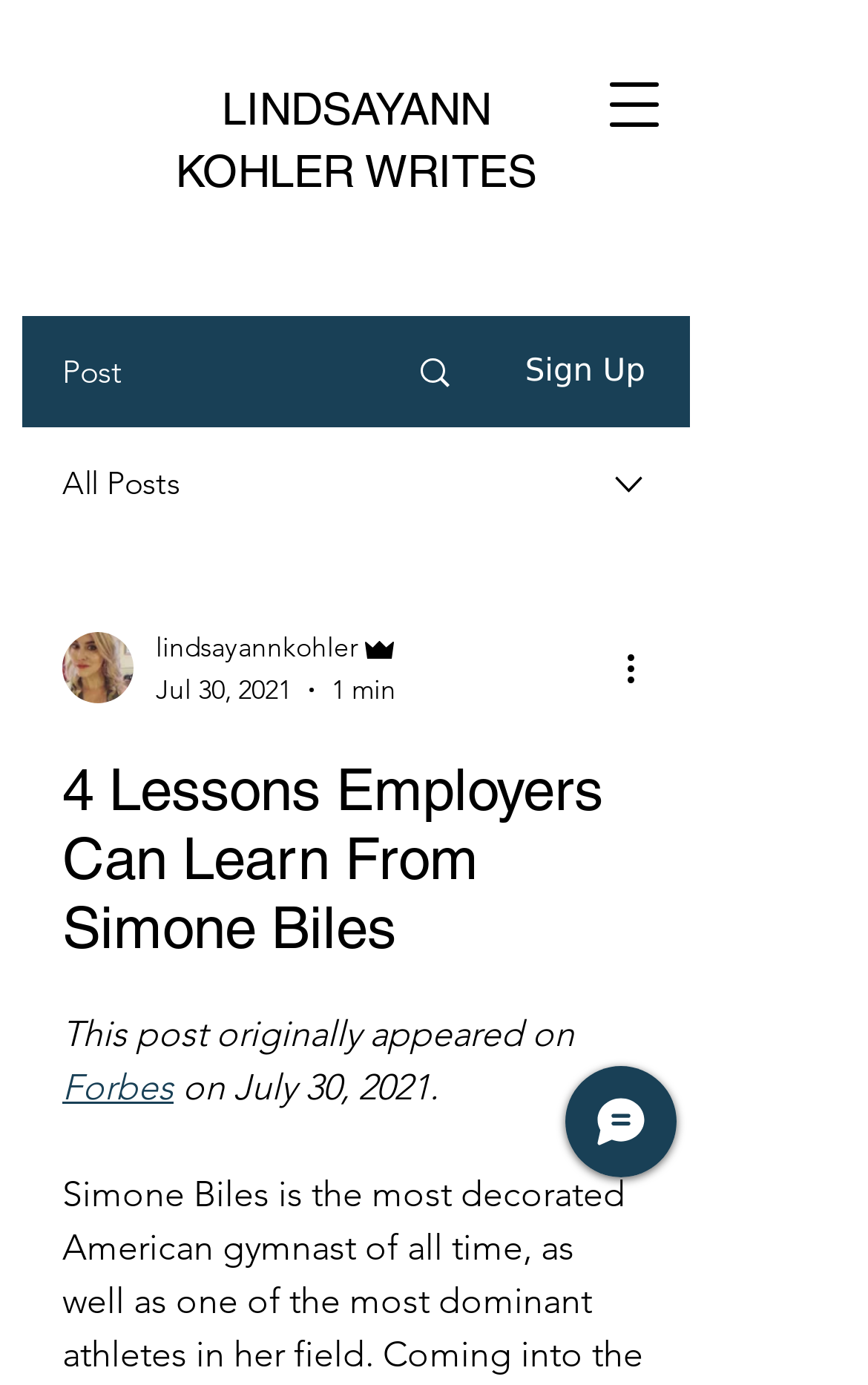Using the description: "LINDSAYANN KOHLER WRITES", identify the bounding box of the corresponding UI element in the screenshot.

[0.203, 0.059, 0.618, 0.143]